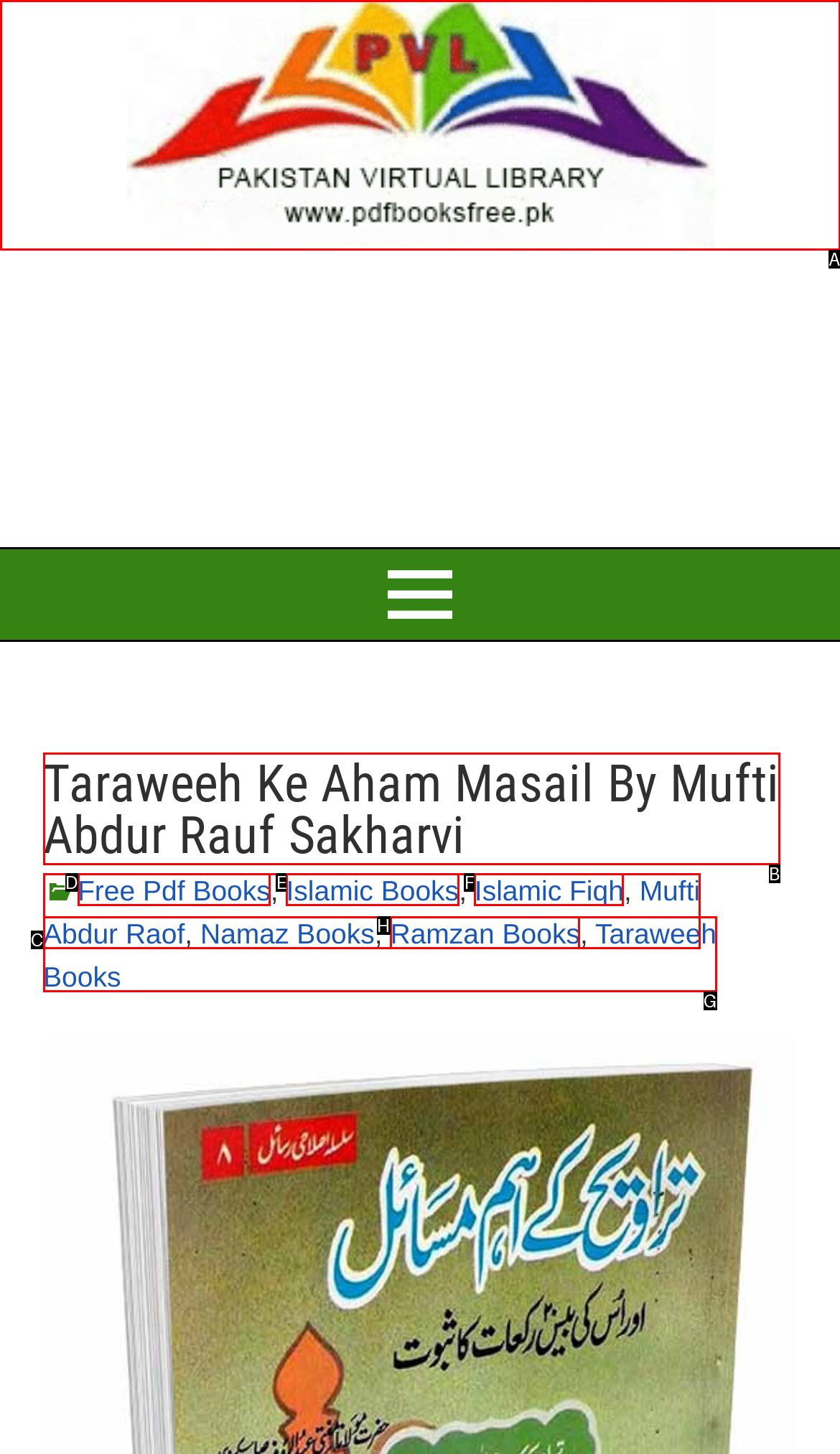Choose the option that aligns with the description: alt="Download Free Pdf Books"
Respond with the letter of the chosen option directly.

A